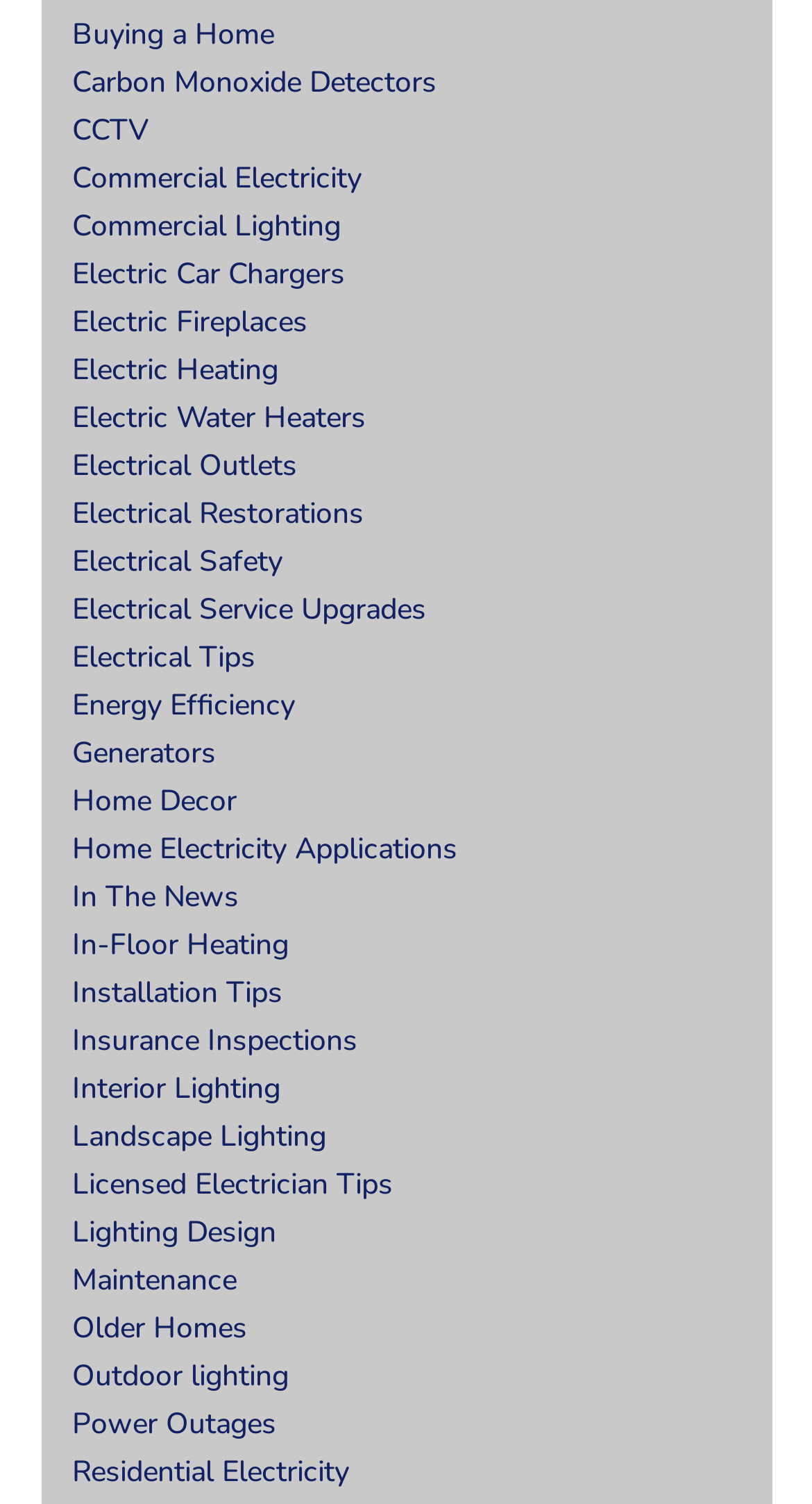Find the bounding box coordinates of the element to click in order to complete the given instruction: "Learn about 'Energy Efficiency'."

[0.088, 0.456, 0.363, 0.483]